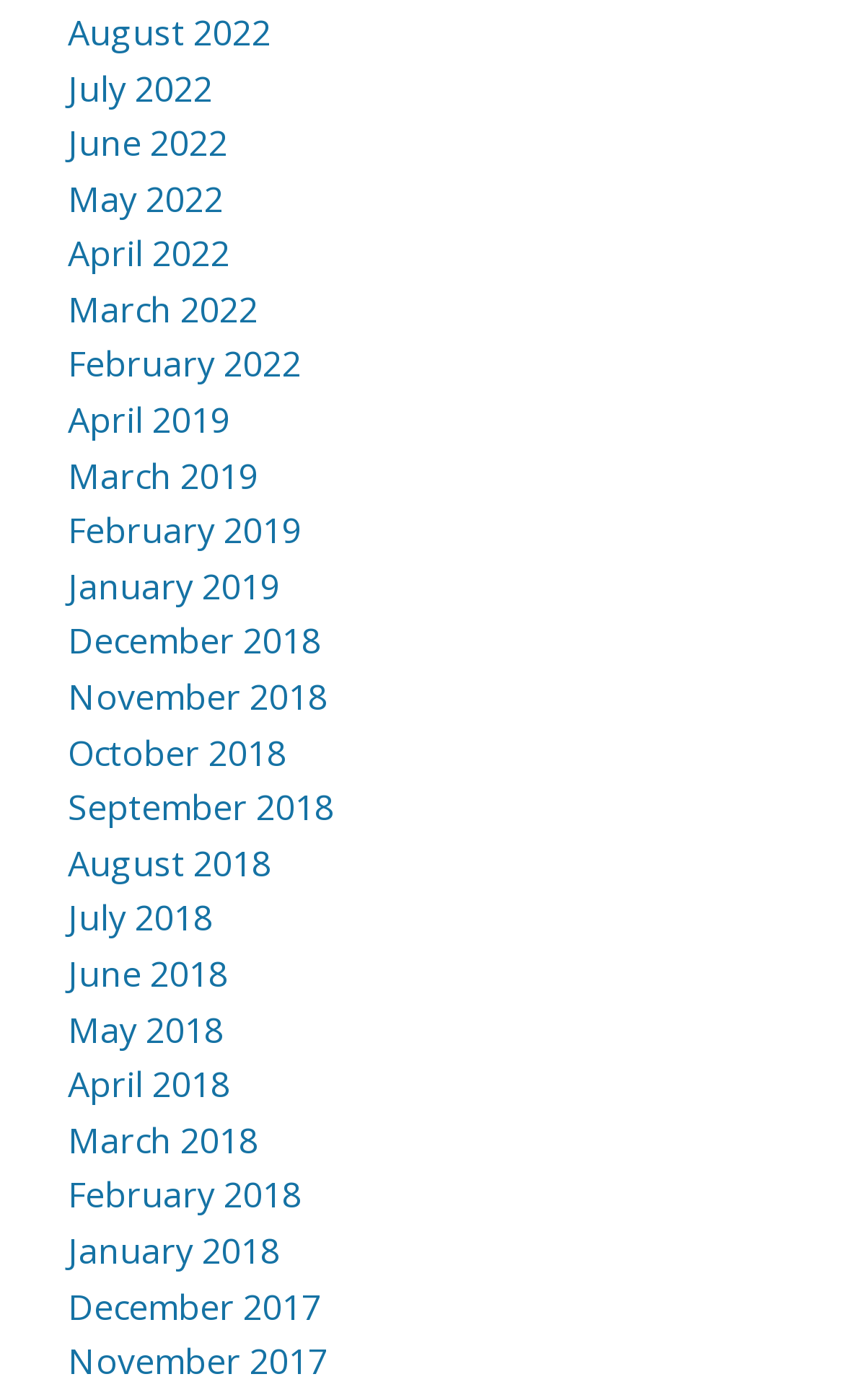Find the bounding box coordinates of the clickable area required to complete the following action: "view August 2022".

[0.08, 0.006, 0.321, 0.04]